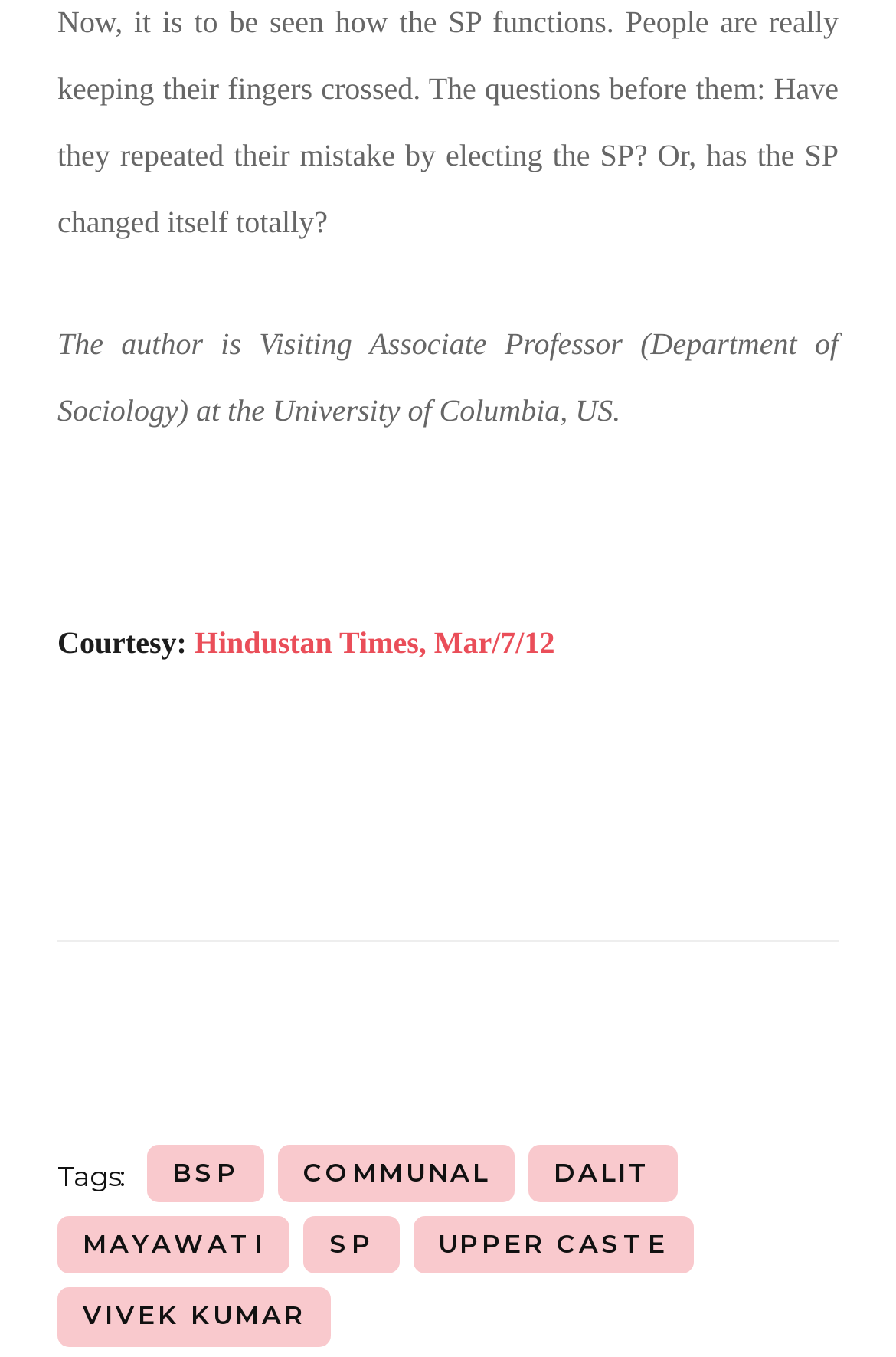What is the date of the article?
Carefully examine the image and provide a detailed answer to the question.

The date of the article is mentioned as 'Mar/7/12' which is linked to the source 'Hindustan Times'.